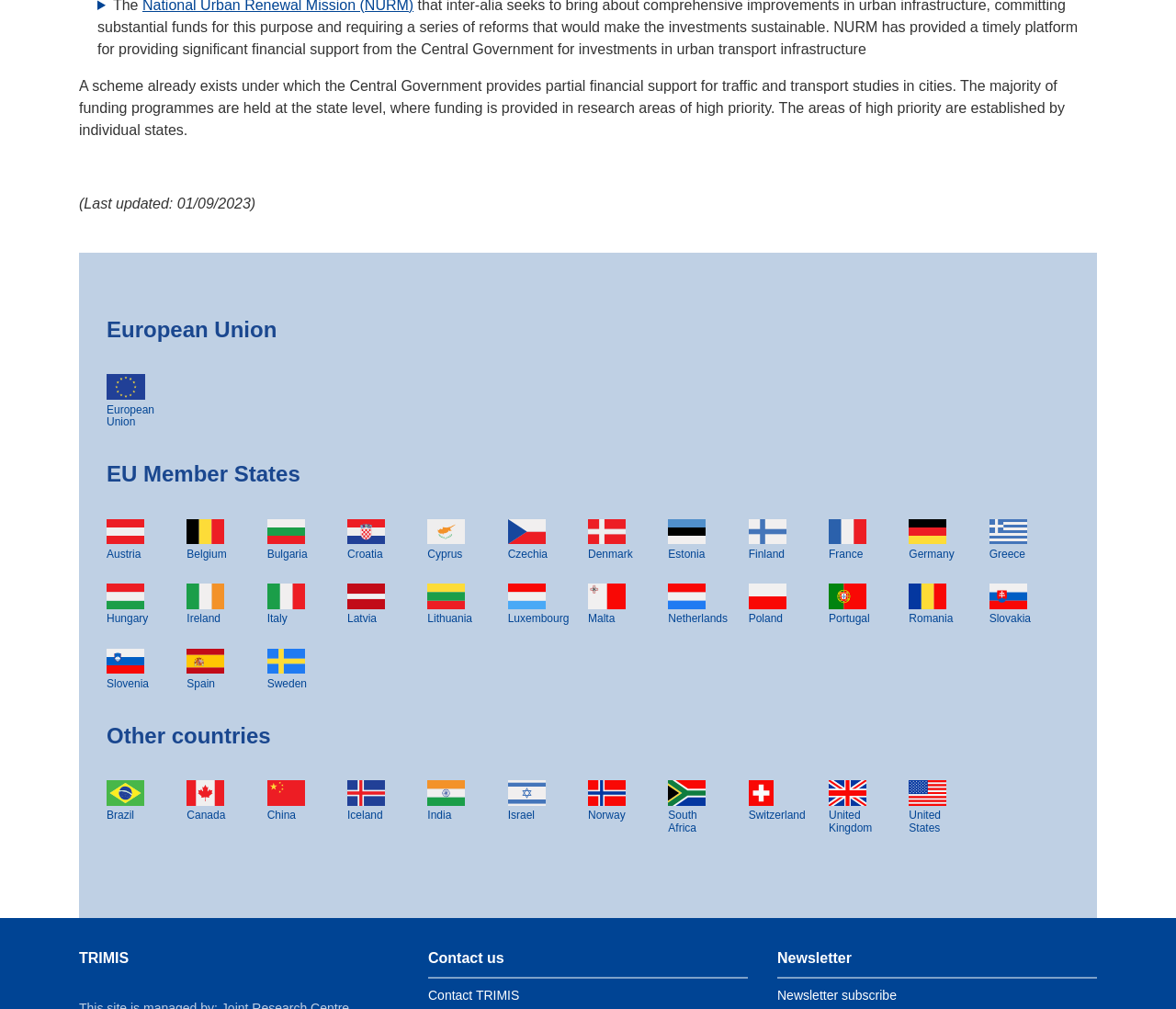What is the last updated date of the webpage?
Based on the image, please offer an in-depth response to the question.

I found the last updated date at the top of the webpage, which is 'Last updated: 01/09/2023'.